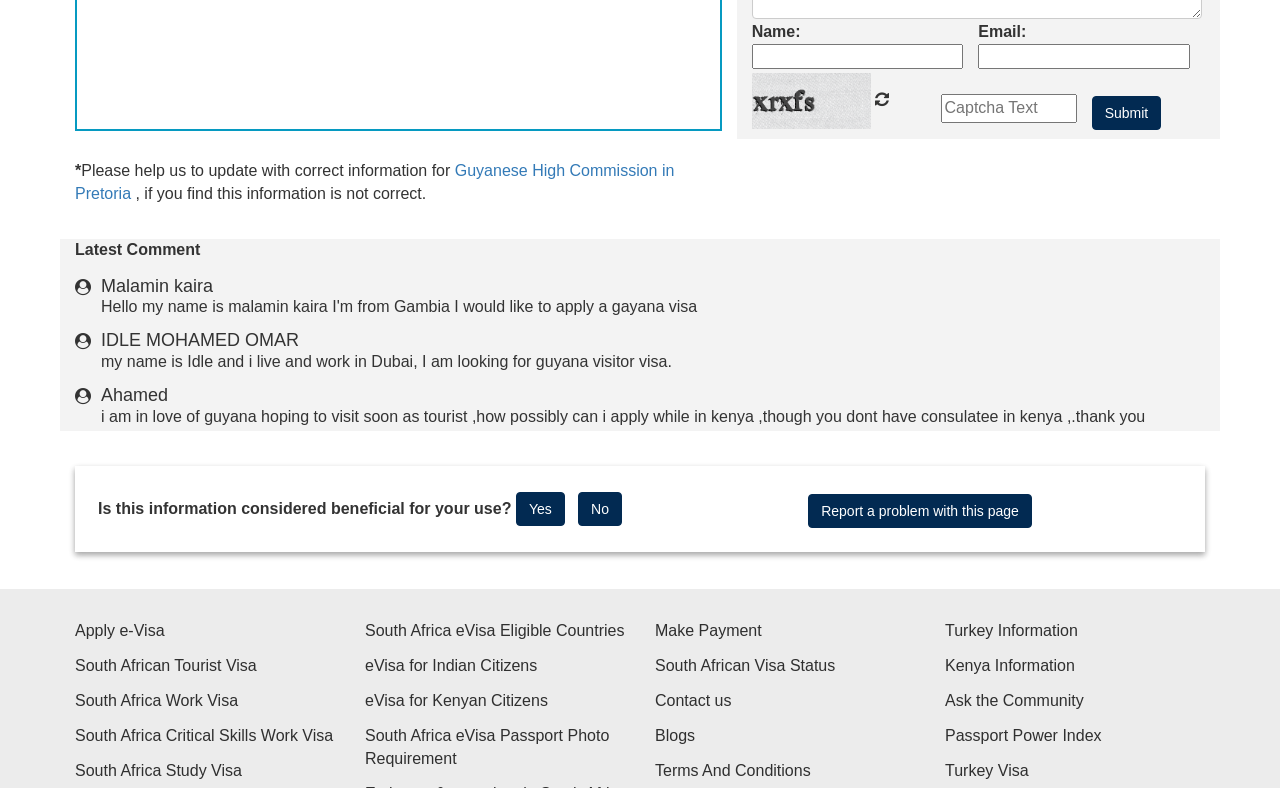What is the purpose of the 'Submit' button?
Give a single word or phrase answer based on the content of the image.

Send form data